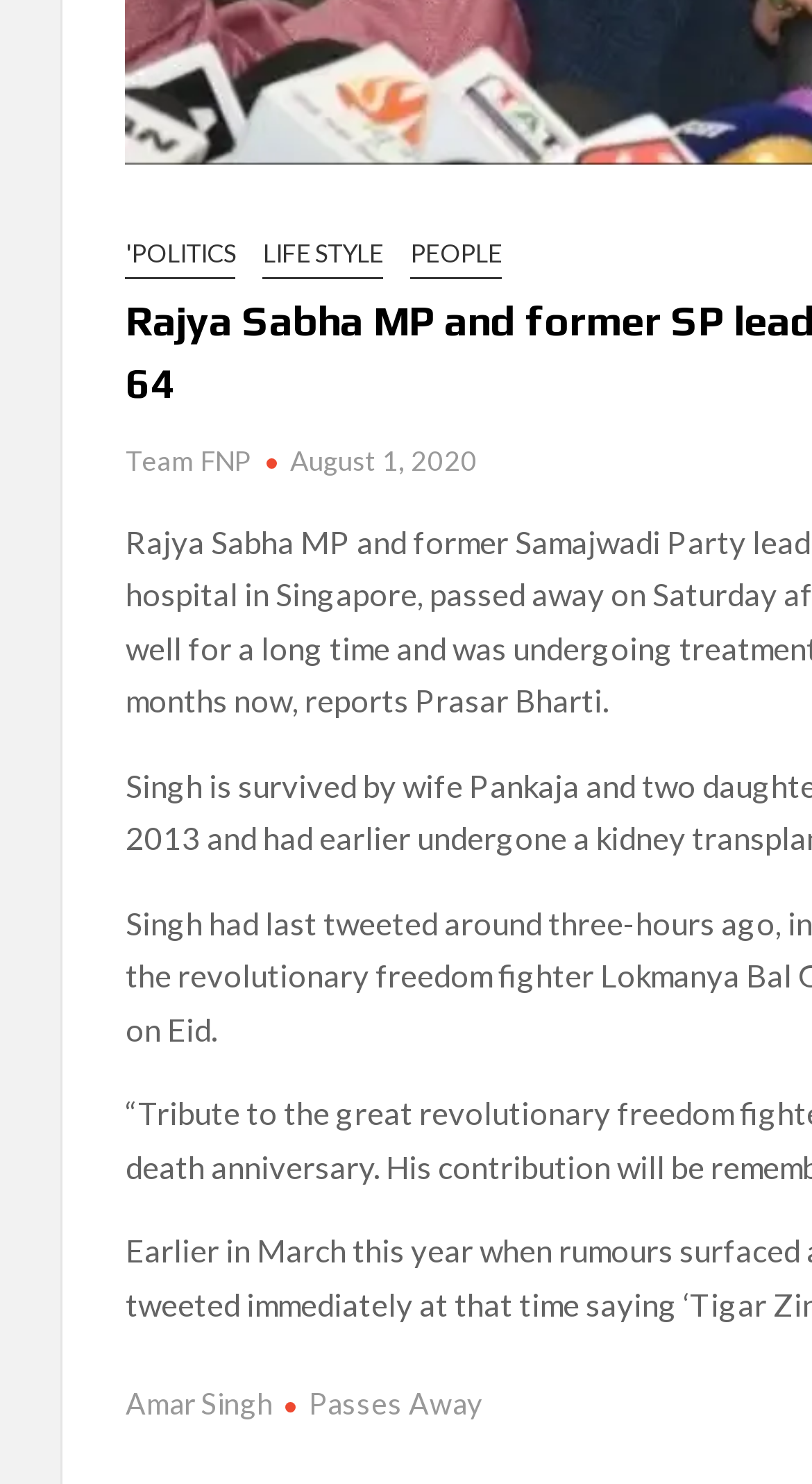What is the date mentioned on the webpage?
Could you answer the question with a detailed and thorough explanation?

The date August 1, 2020 is mentioned on the webpage, which is likely to be the date of a news article or event.